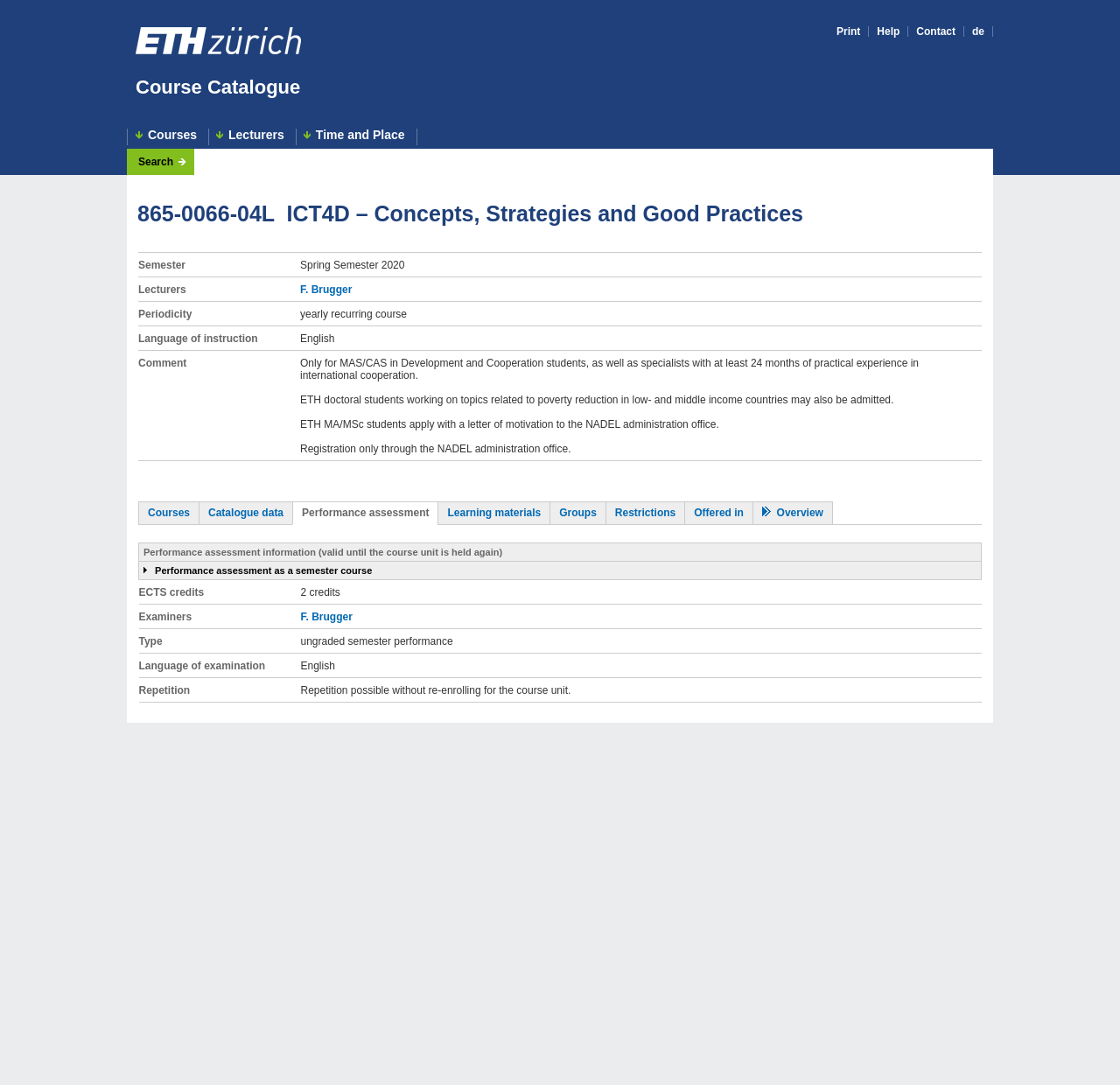Who is the lecturer of the course?
Utilize the image to construct a detailed and well-explained answer.

I found the lecturer's name by looking at the table element that contains the course information, specifically the row that has the 'Lecturers' column, and the cell that contains the lecturer's name is 'F. Brugger'.